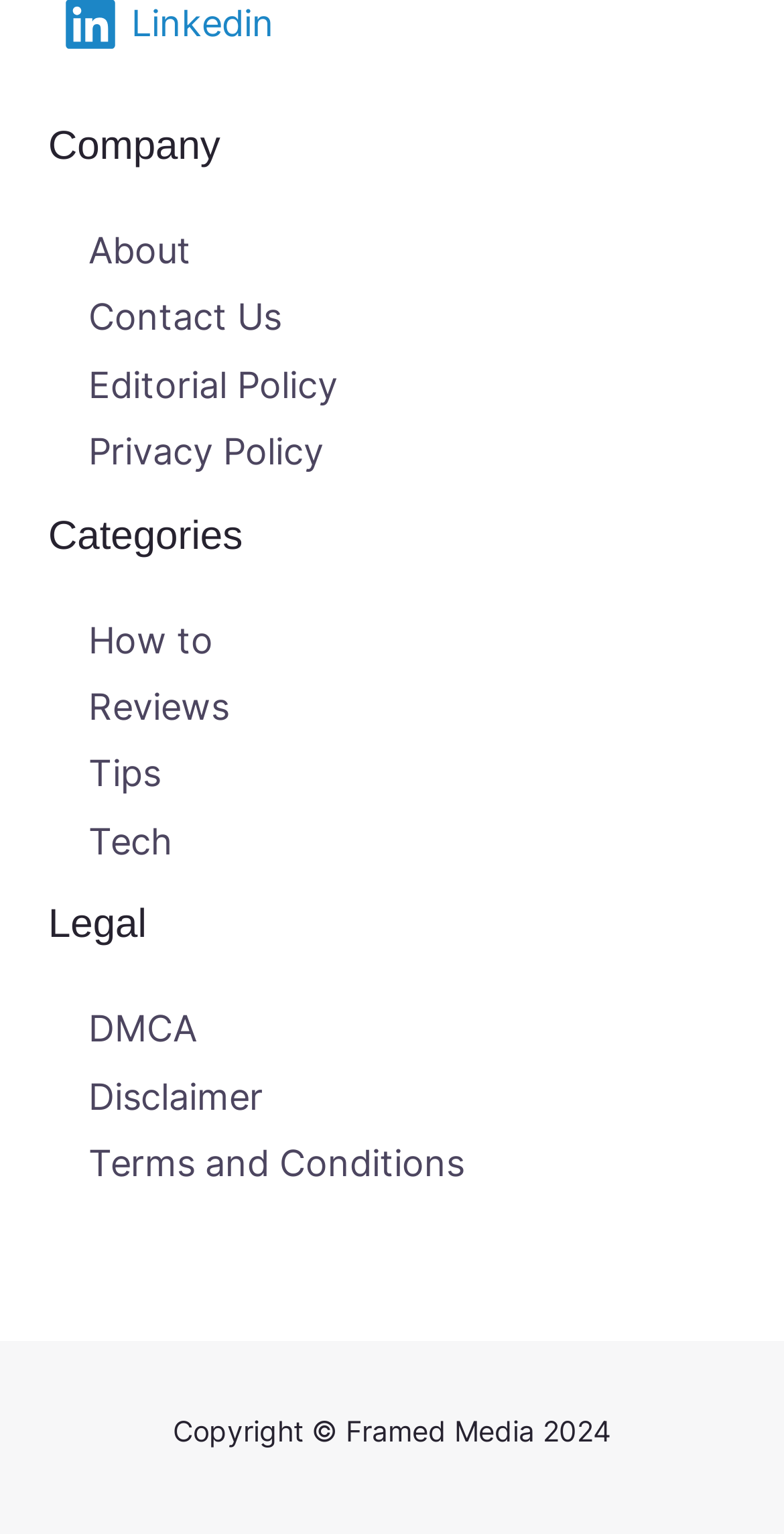Please determine the bounding box coordinates of the clickable area required to carry out the following instruction: "go to About page". The coordinates must be four float numbers between 0 and 1, represented as [left, top, right, bottom].

[0.113, 0.149, 0.244, 0.177]